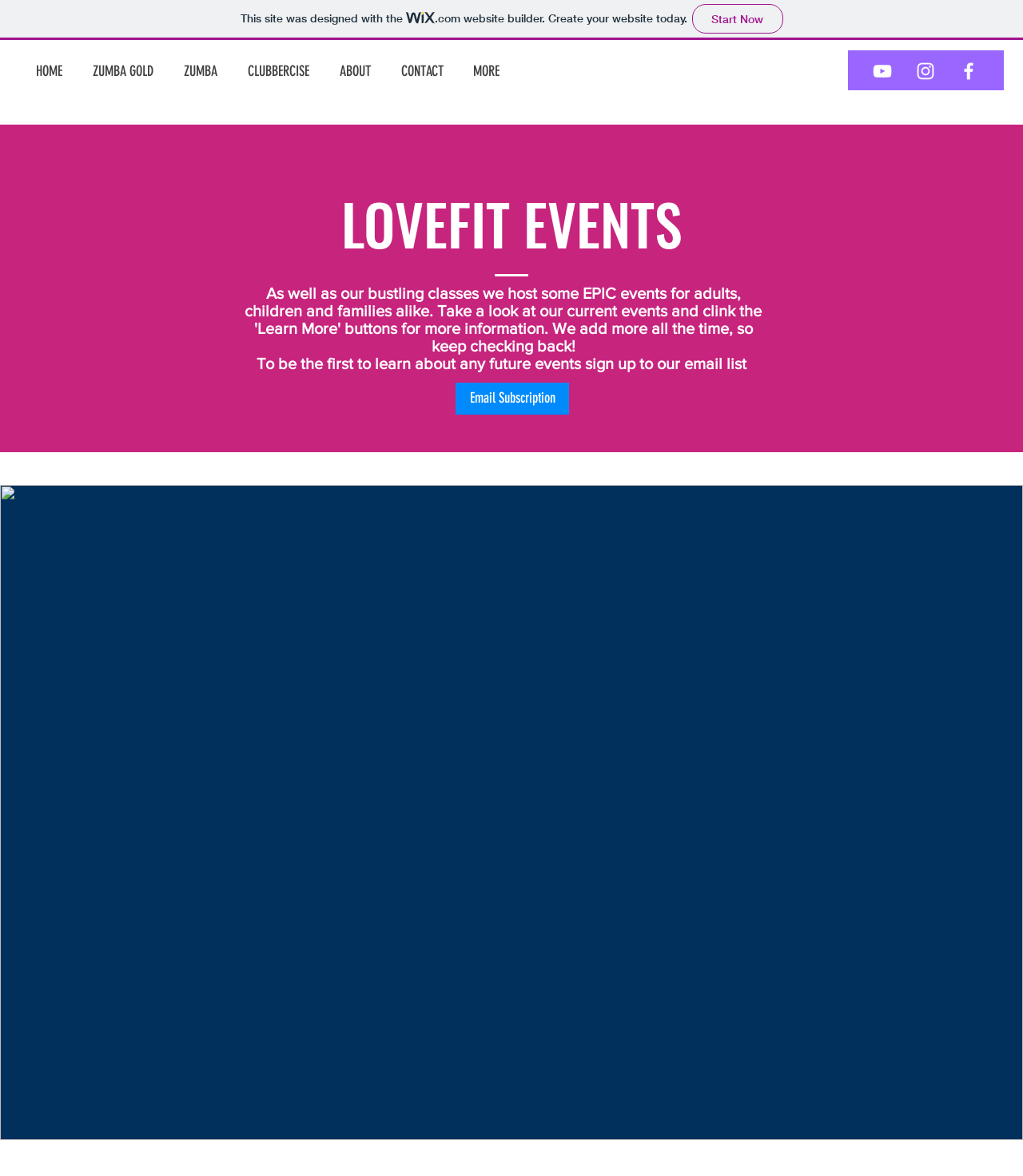Determine the bounding box coordinates for the region that must be clicked to execute the following instruction: "see Poster".

None